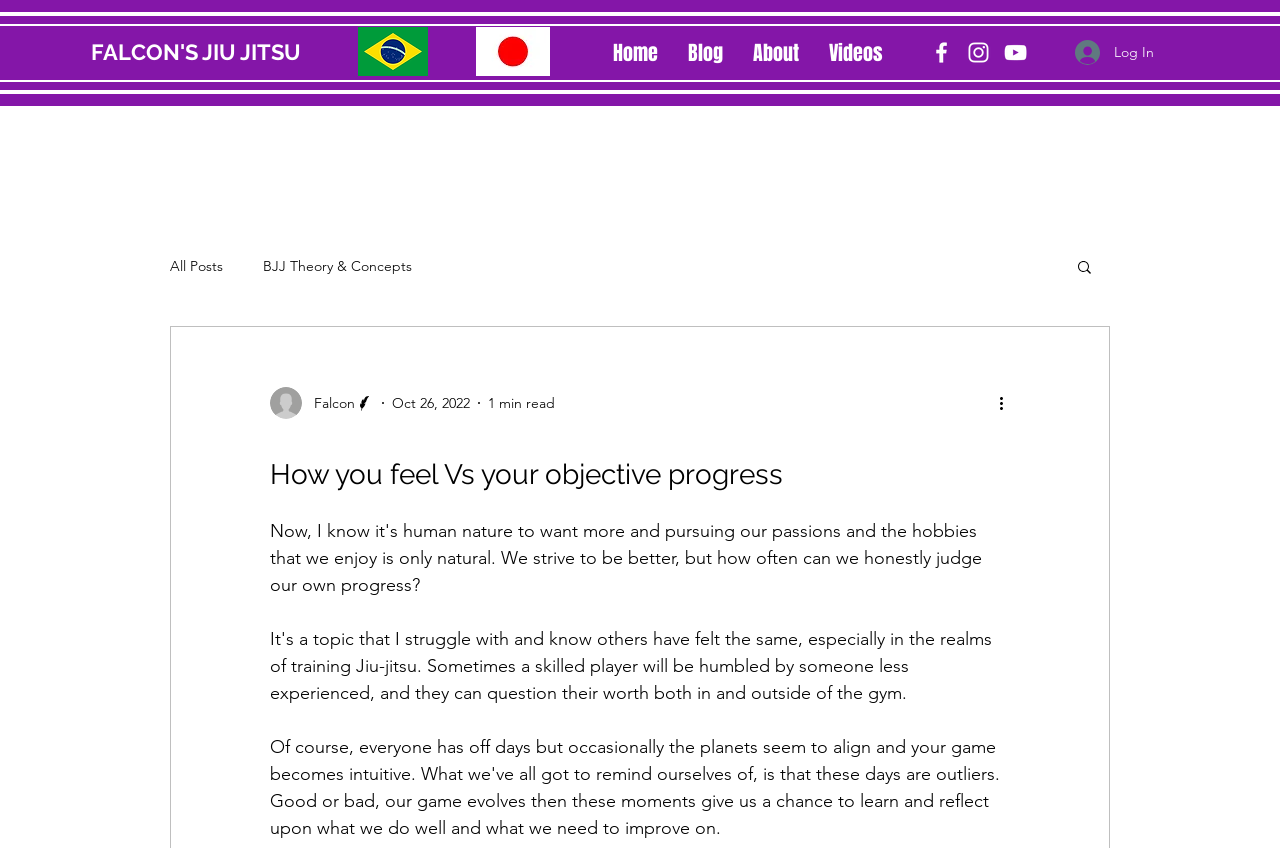Please determine the main heading text of this webpage.

How you feel Vs your objective progress